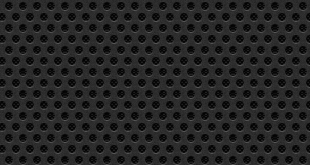What is the likely theme of Leif Larsen's blog content?
Please provide a single word or phrase as your answer based on the screenshot.

alternative energy